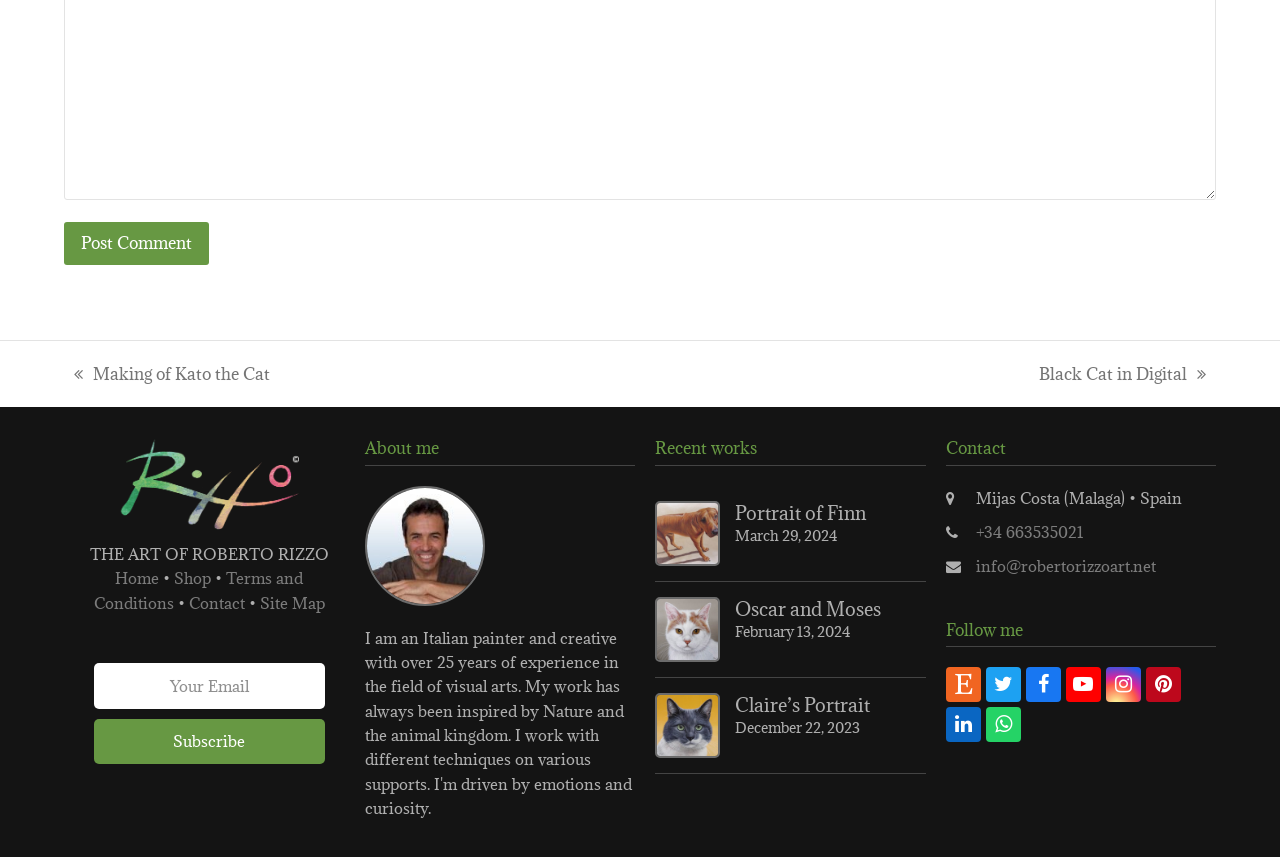Where is the artist located?
Give a thorough and detailed response to the question.

The website mentions the artist's location as 'Mijas Costa (Malaga) • Spain', indicating that the artist is based in Mijas Costa, a region in Spain.